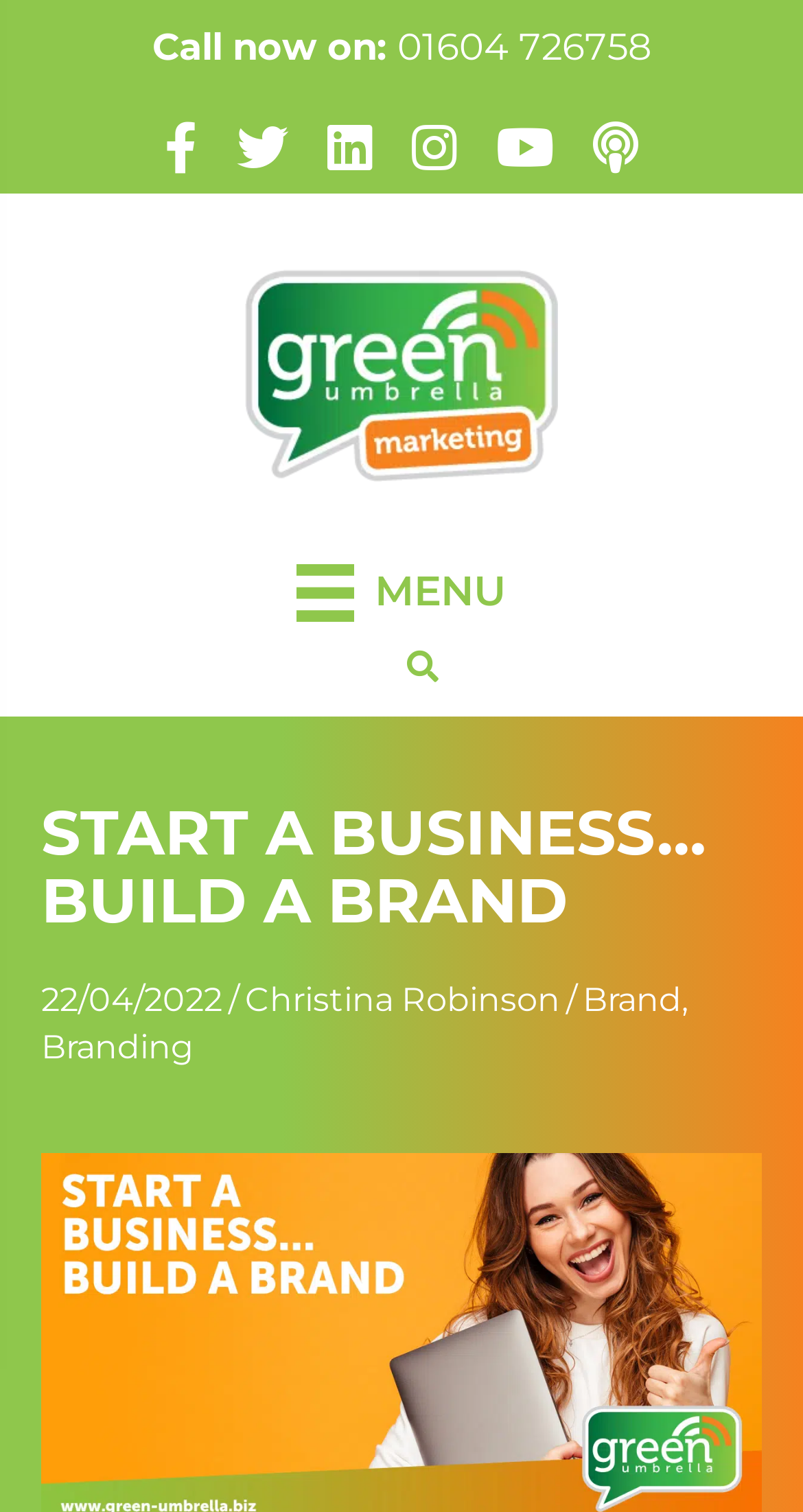What is the name of the company?
Based on the screenshot, provide a one-word or short-phrase response.

Green Umbrella Marketing